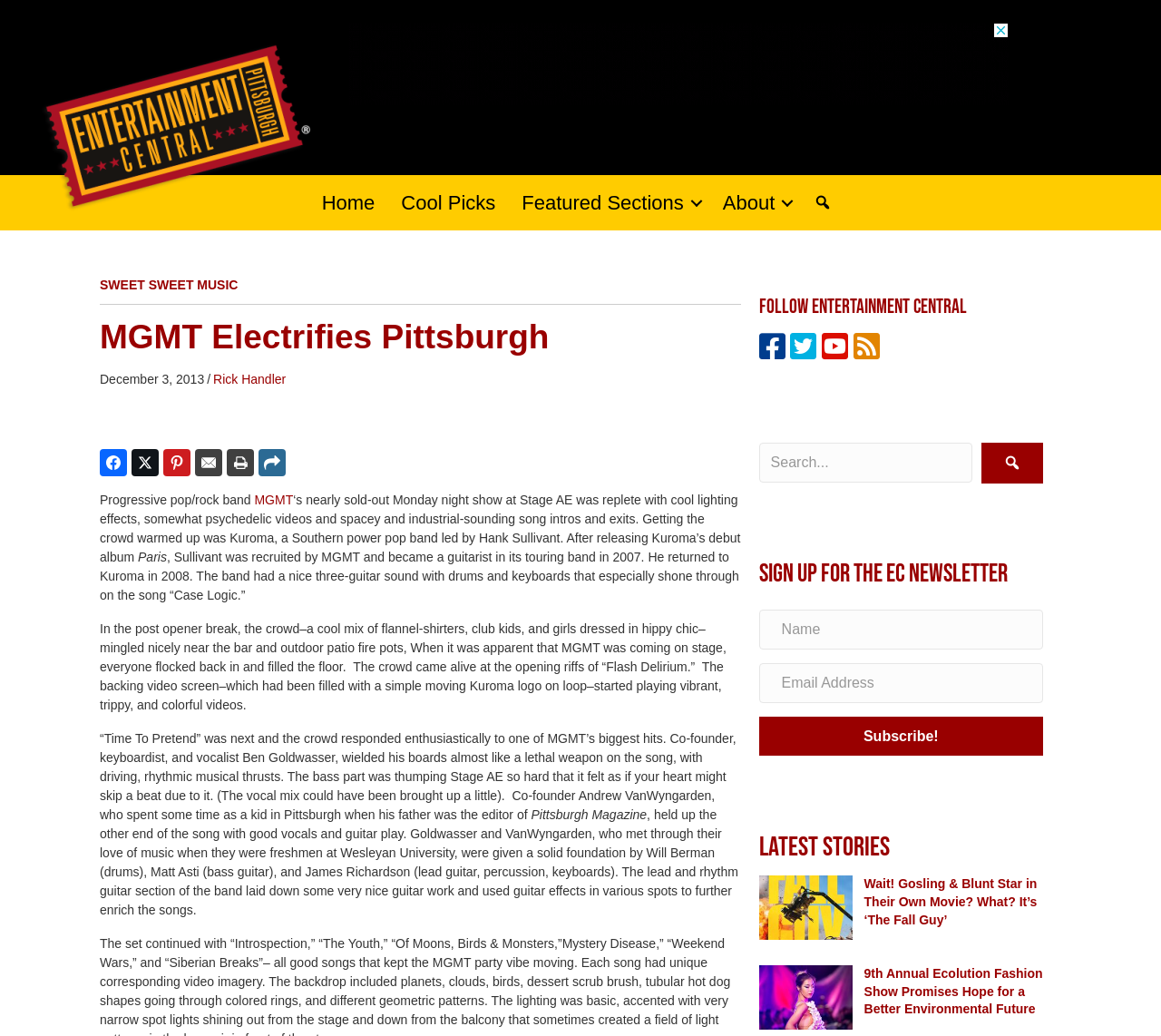Write an elaborate caption that captures the essence of the webpage.

The webpage is about Entertainment Central Pittsburgh, featuring an article about MGMT's concert at Stage AE. At the top left corner, there is an ECP logo, and an advertisement iframe is located to its right. Below the logo, there is a main menu navigation bar with links to Home, Cool Picks, Featured Sections, About, and Search.

The main content of the webpage is an article about MGMT's concert, with a heading "MGMT Electrifies Pittsburgh" and a subheading "December 3, 2013" by Rick Handler. The article describes the concert, mentioning the band's performance, the crowd's response, and the opening act Kuroma.

To the right of the article, there are social media sharing links, including Facebook, Twitter, Pinterest, Email, Print, and Share. Below the article, there are three latest stories with headings and links to separate articles.

At the bottom right corner of the webpage, there are sections for following Entertainment Central, signing up for the EC Newsletter, and latest stories. The follow section has a search form, and the newsletter section has input fields for name and email address, along with a subscribe button. The latest stories section displays three article headings with links to separate articles.